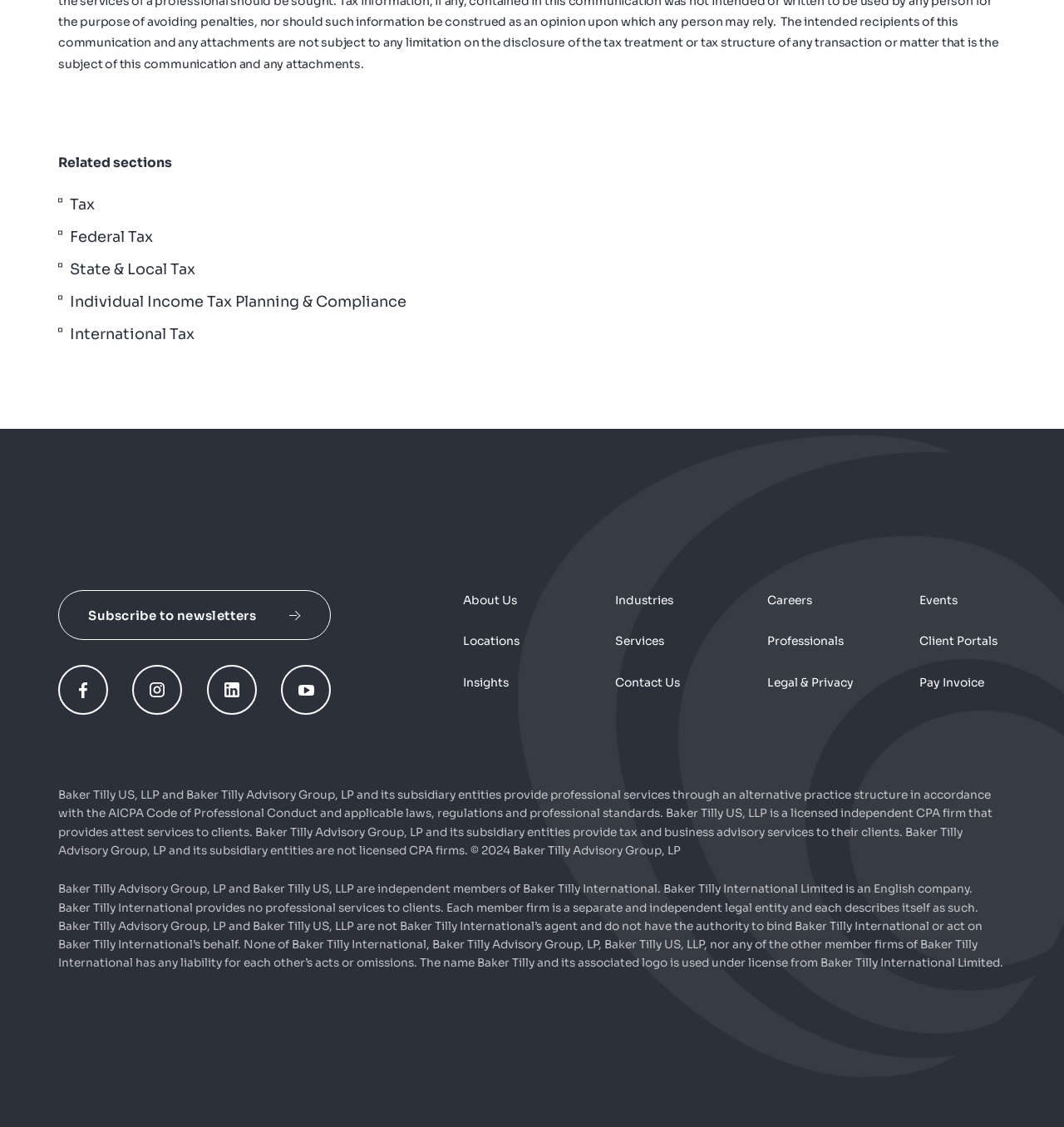Provide the bounding box coordinates, formatted as (top-left x, top-left y, bottom-right x, bottom-right y), with all values being floating point numbers between 0 and 1. Identify the bounding box of the UI element that matches the description: Legal & Privacy

[0.721, 0.599, 0.802, 0.612]